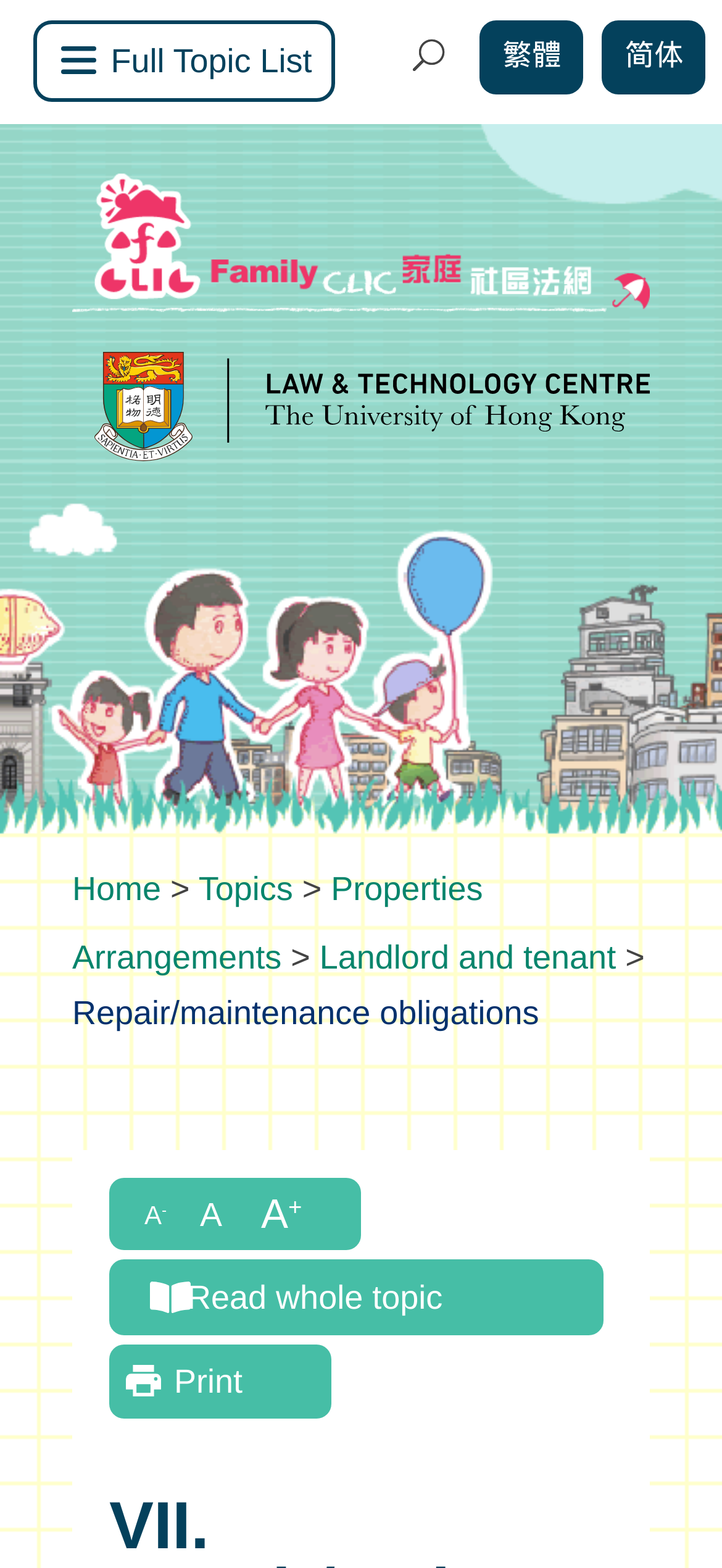Identify the bounding box coordinates of the section to be clicked to complete the task described by the following instruction: "Read whole topic". The coordinates should be four float numbers between 0 and 1, formatted as [left, top, right, bottom].

[0.164, 0.804, 0.613, 0.851]